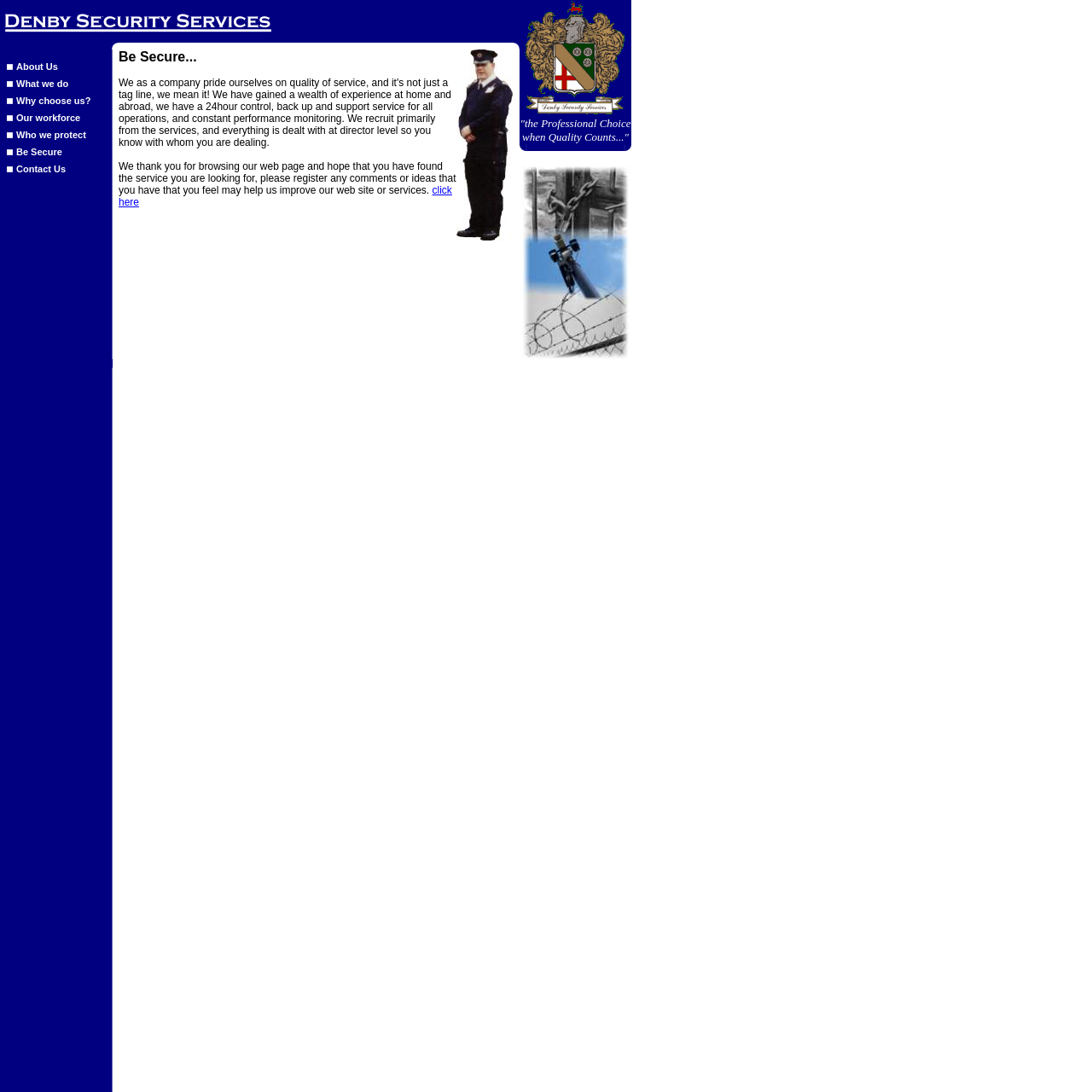Pinpoint the bounding box coordinates of the clickable area necessary to execute the following instruction: "Click What we do". The coordinates should be given as four float numbers between 0 and 1, namely [left, top, right, bottom].

[0.015, 0.072, 0.063, 0.081]